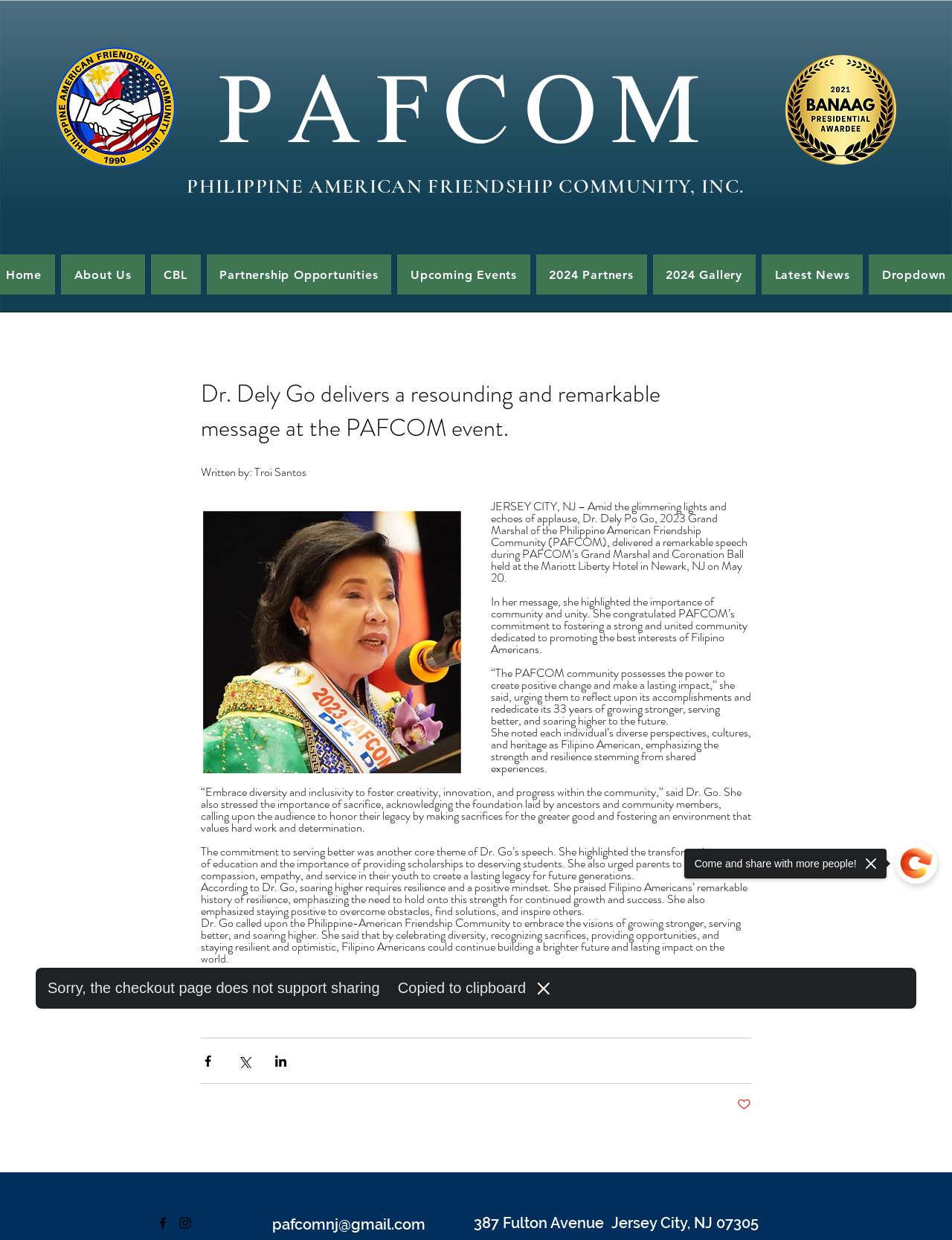Specify the bounding box coordinates of the area to click in order to follow the given instruction: "Click the 'About Us' link."

[0.064, 0.205, 0.152, 0.238]